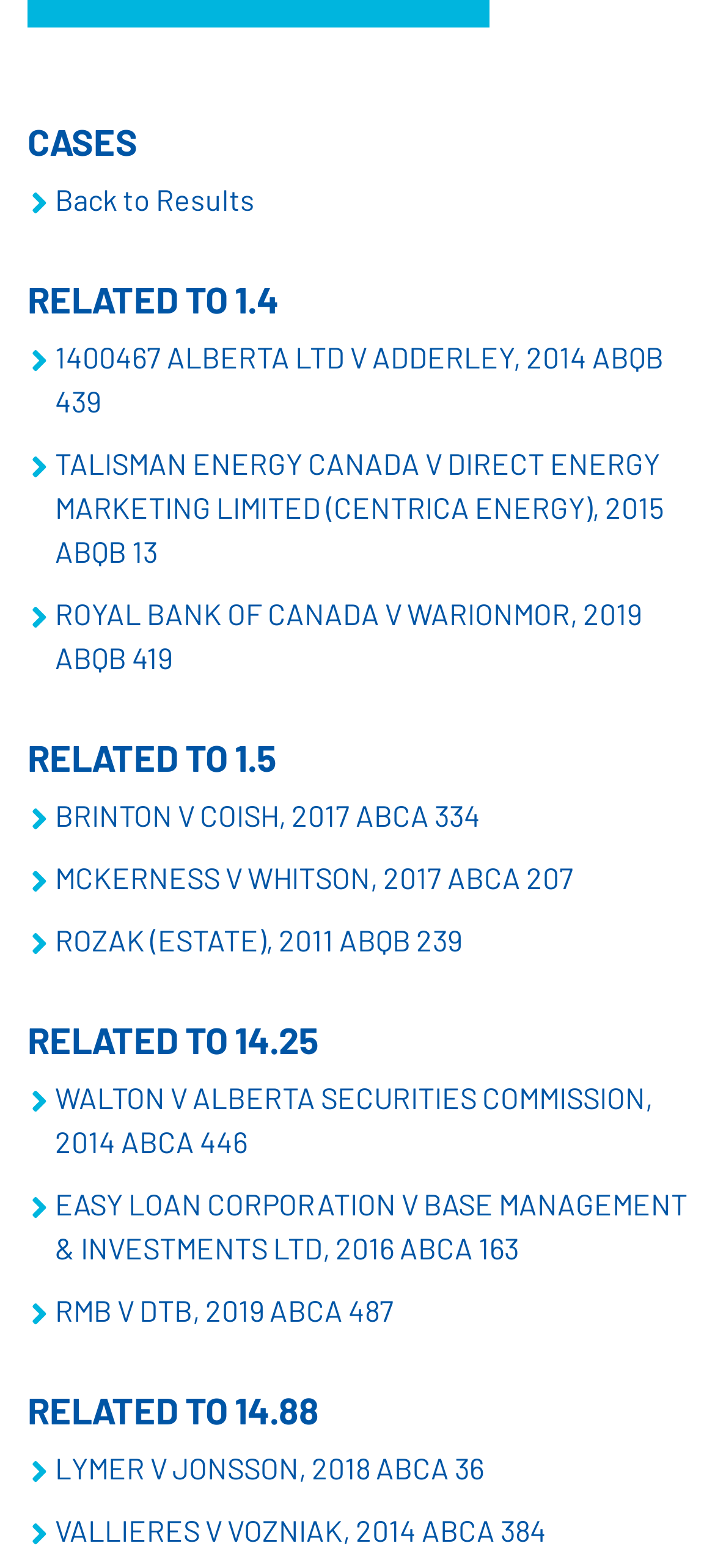Please find the bounding box coordinates of the clickable region needed to complete the following instruction: "View case 1400467 ALBERTA LTD V ADDERLEY, 2014 ABQB 439". The bounding box coordinates must consist of four float numbers between 0 and 1, i.e., [left, top, right, bottom].

[0.038, 0.213, 0.962, 0.27]